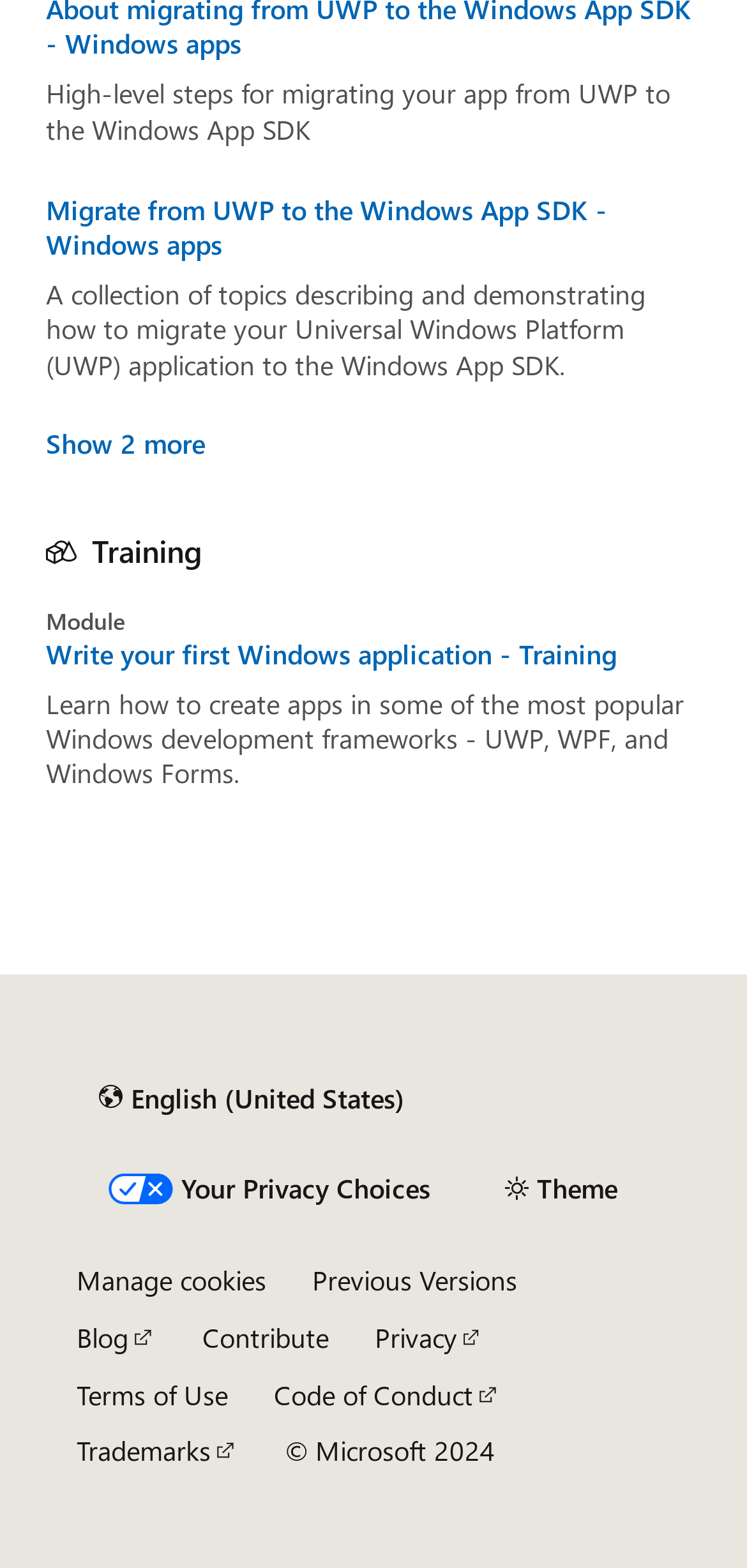How many links are there in the right rail?
Based on the image, provide a one-word or brief-phrase response.

2